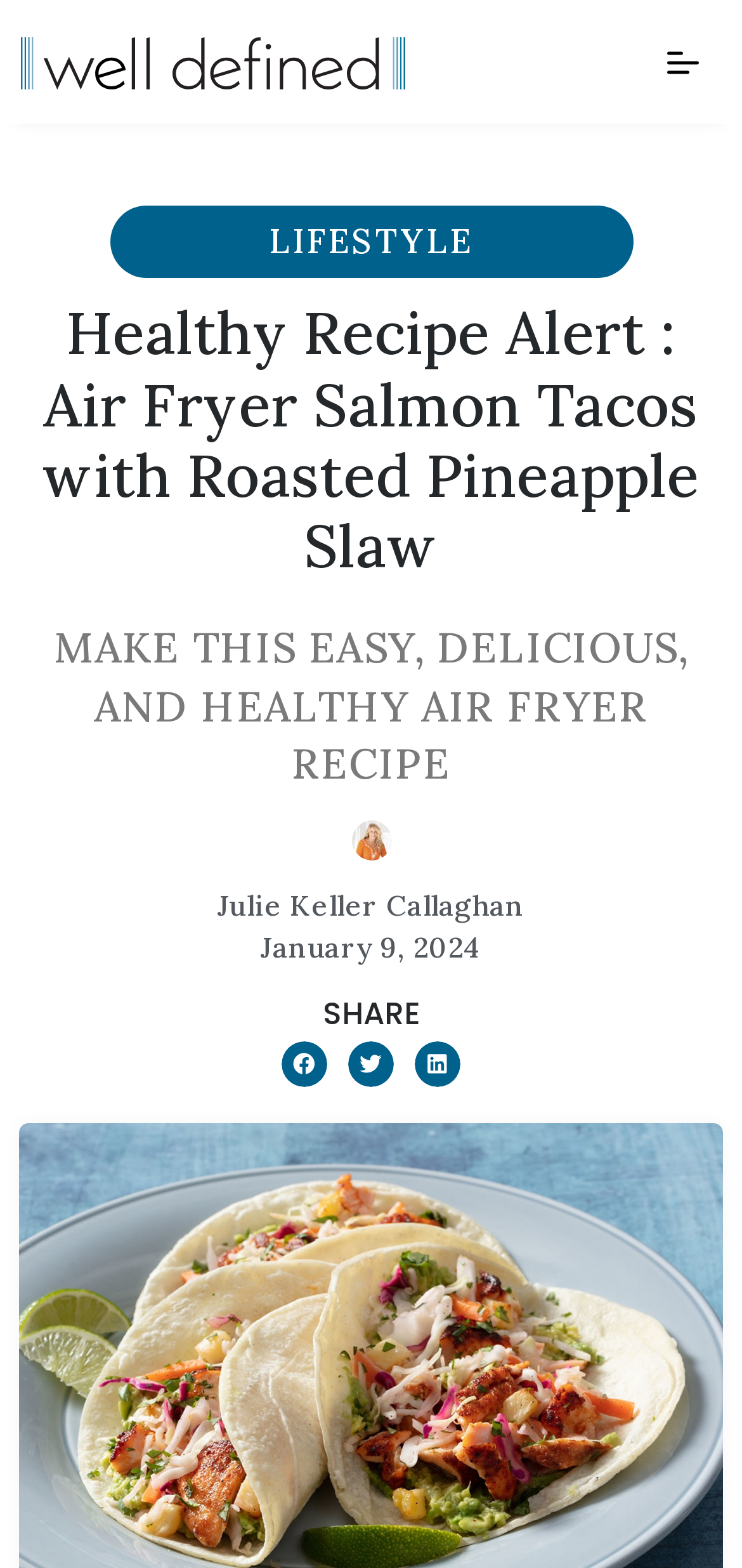What is the type of fruit mentioned in the recipe?
Identify the answer in the screenshot and reply with a single word or phrase.

Pineapple